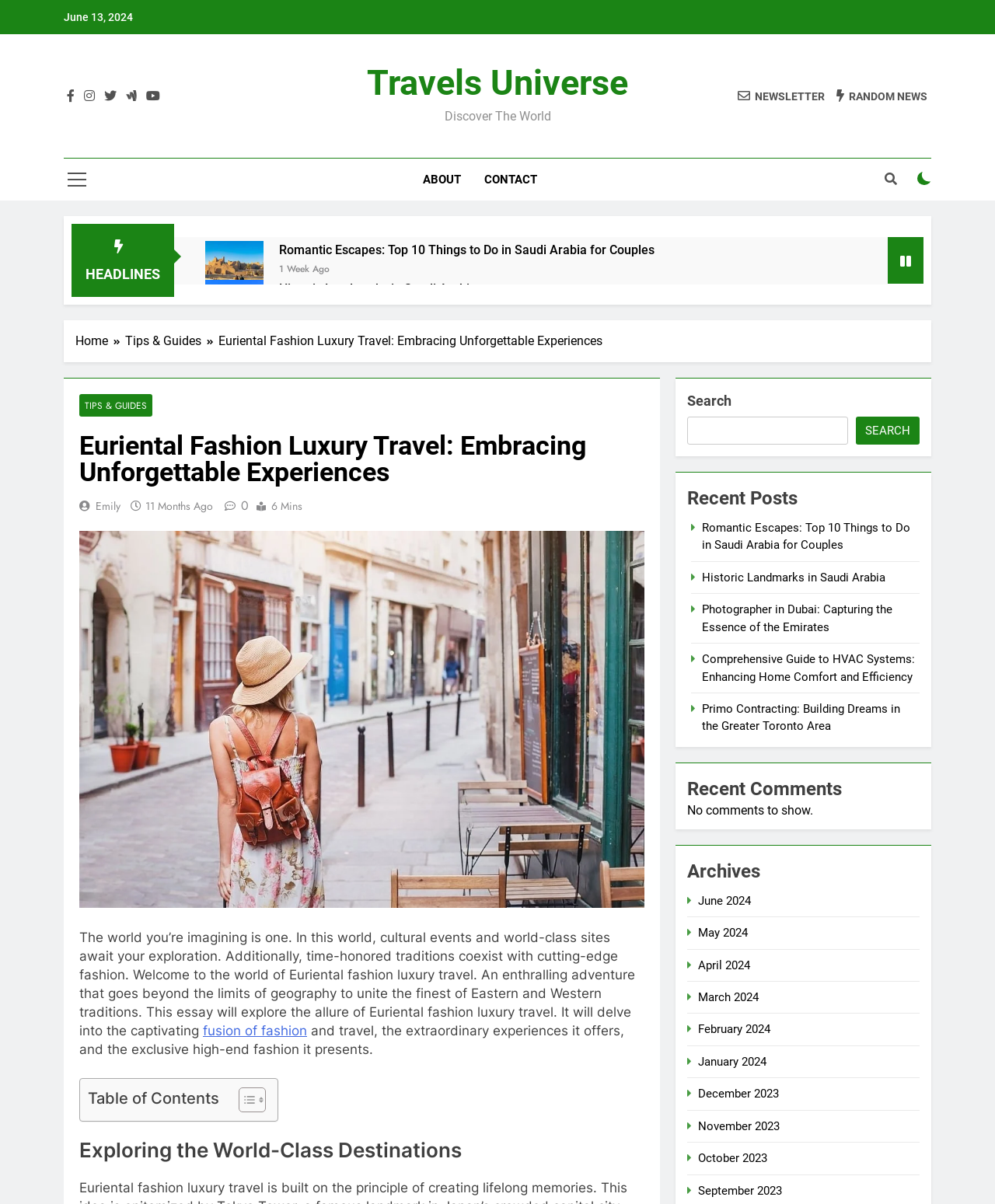Determine the bounding box coordinates of the section I need to click to execute the following instruction: "Click the button with a search icon". Provide the coordinates as four float numbers between 0 and 1, i.e., [left, top, right, bottom].

[0.892, 0.197, 0.928, 0.236]